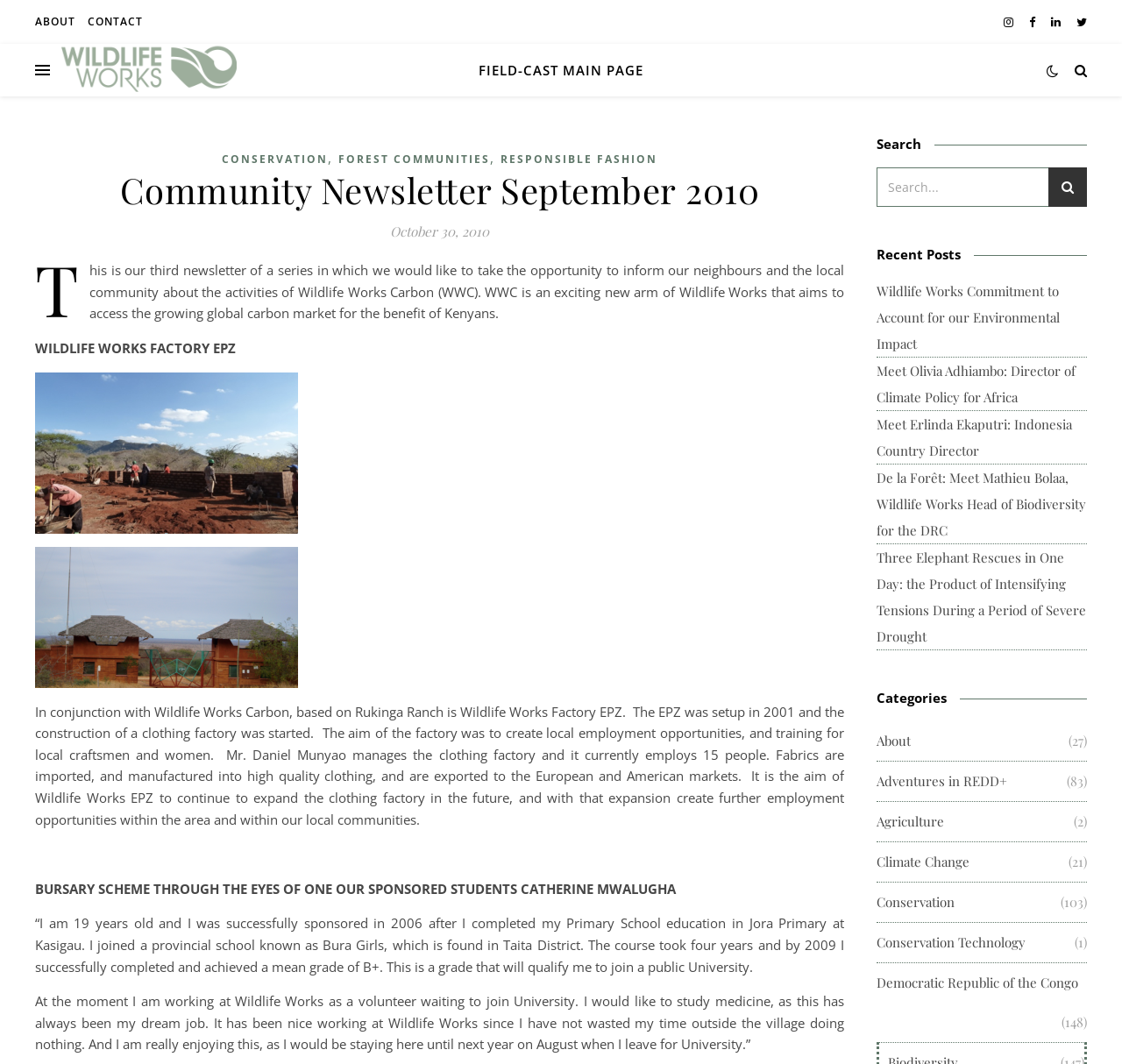What is Catherine Mwalugha's dream job?
Please give a detailed answer to the question using the information shown in the image.

According to the text, Catherine Mwalugha, one of the sponsored students, wants to study medicine, which is her dream job.